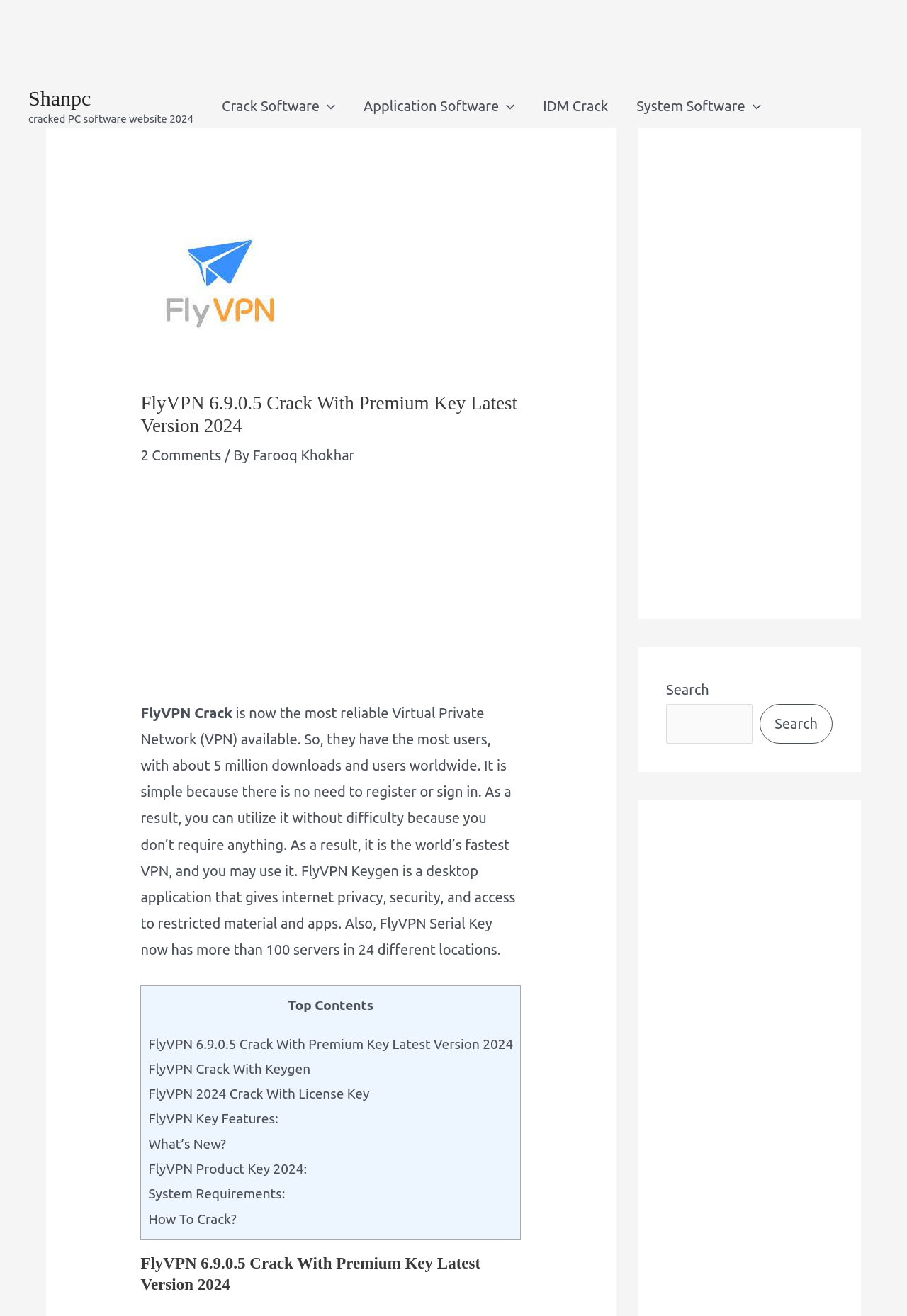Kindly provide the bounding box coordinates of the section you need to click on to fulfill the given instruction: "View FlyVPN 6.9.0.5 Crack With Premium Key Latest Version 2024".

[0.155, 0.155, 0.575, 0.353]